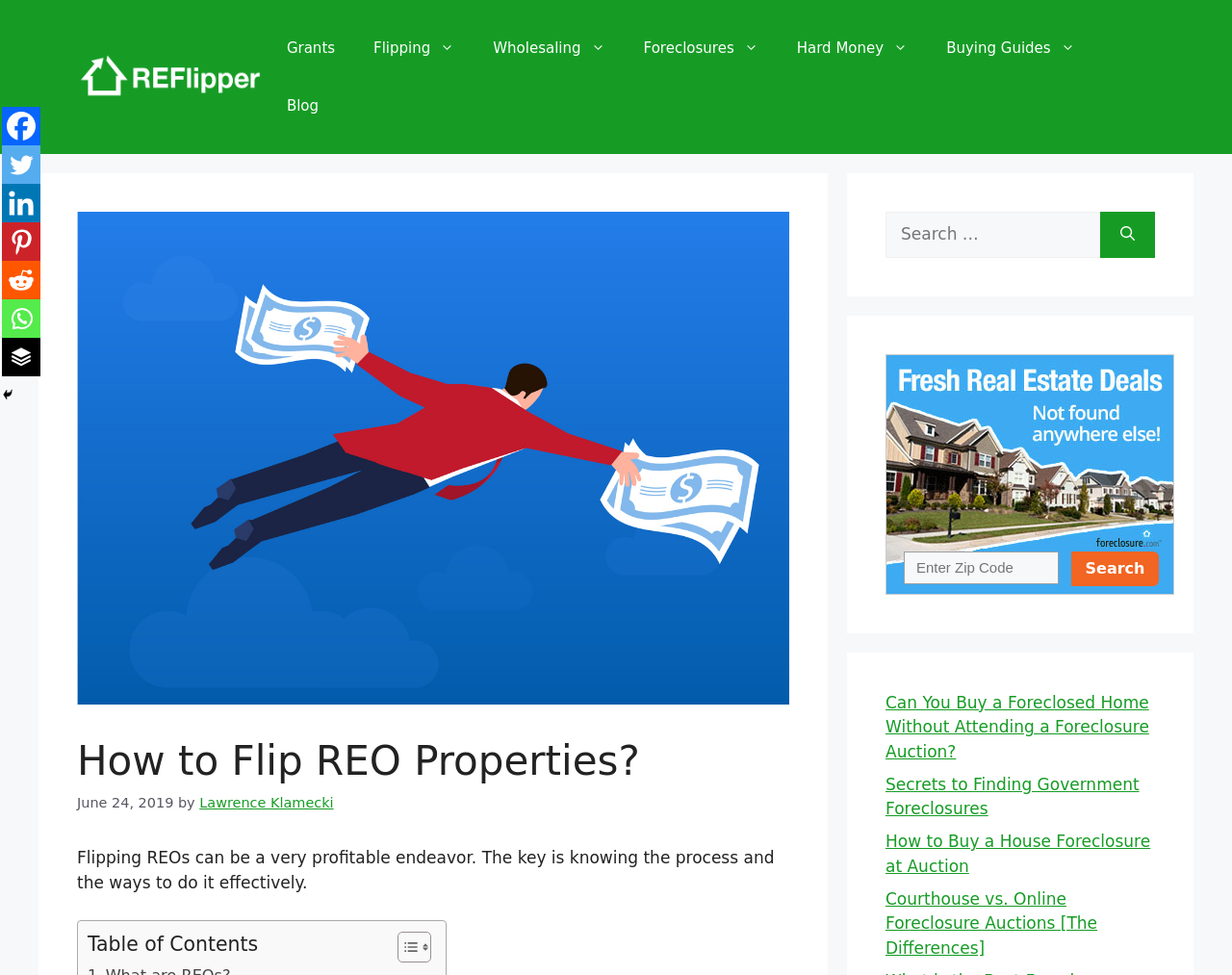What is the website's main topic?
Please provide a comprehensive and detailed answer to the question.

Based on the webpage's title 'How to Flip REO Properties?' and the meta description 'Flipping REOs can be a very profitable endeavor. The key is knowing the process and the ways to do it effectively.', it is clear that the website's main topic is flipping REO properties.